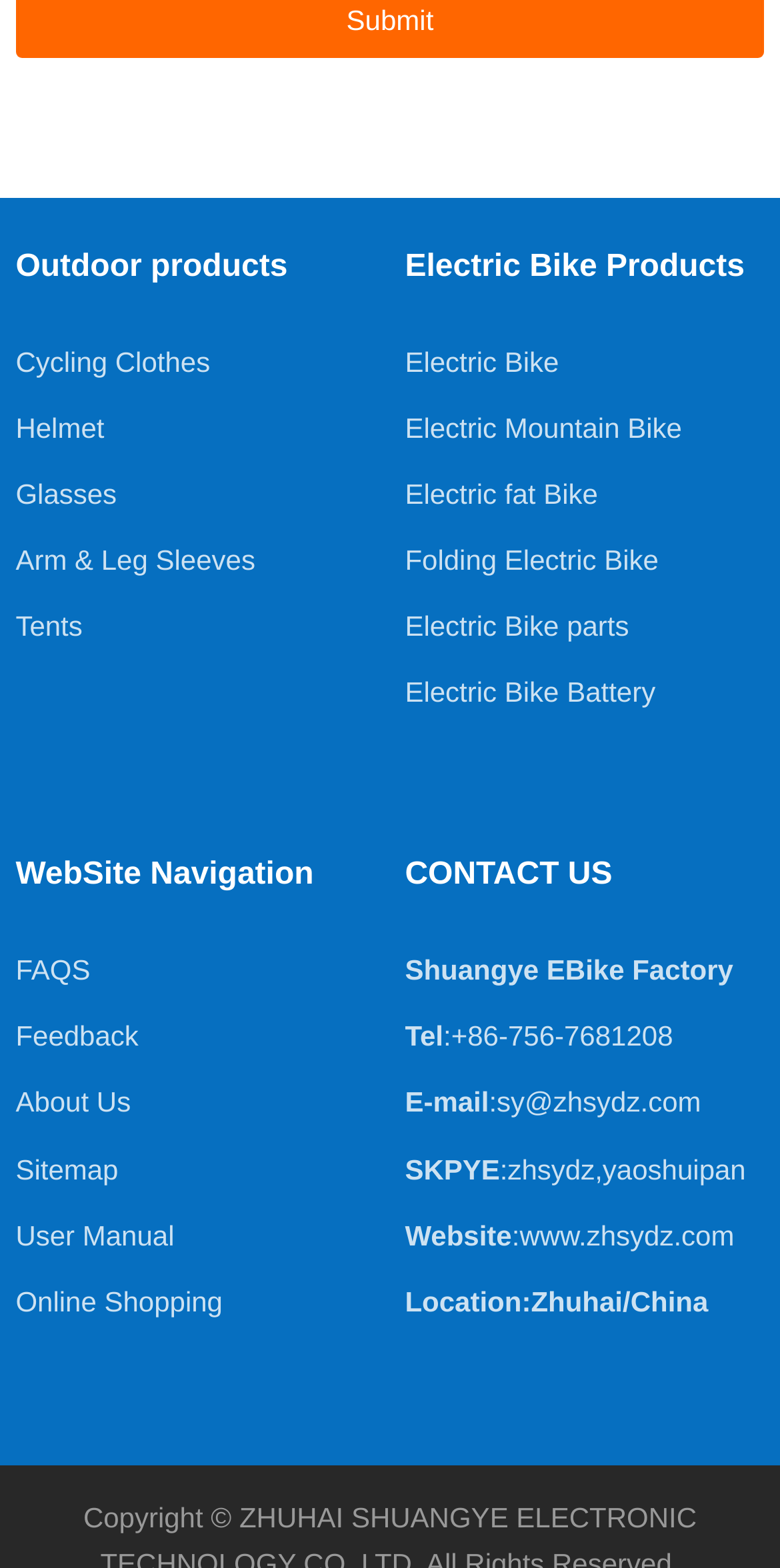Identify the bounding box coordinates of the region that needs to be clicked to carry out this instruction: "Visit the website". Provide these coordinates as four float numbers ranging from 0 to 1, i.e., [left, top, right, bottom].

[0.666, 0.777, 0.941, 0.798]